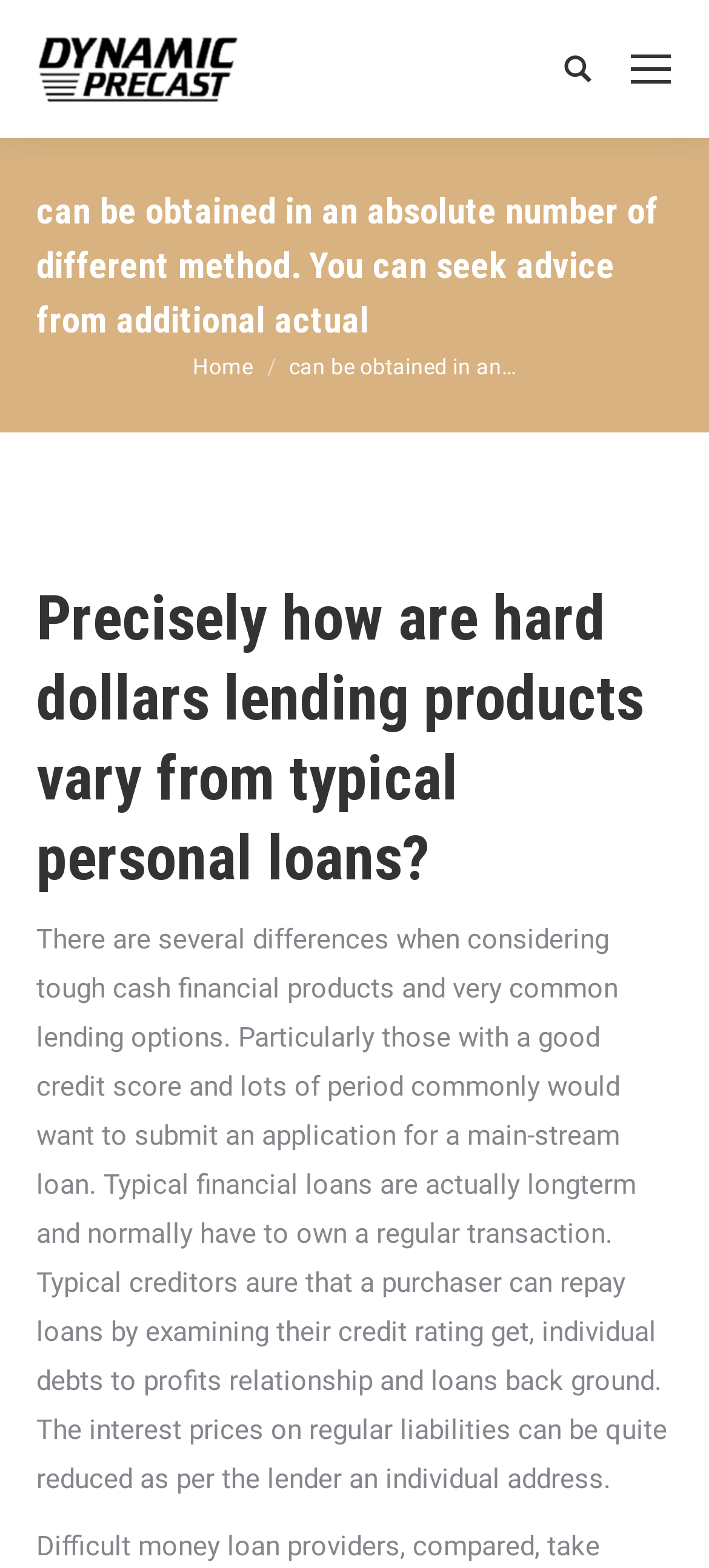What is the main topic of this webpage? Based on the screenshot, please respond with a single word or phrase.

Hard dollars lending products